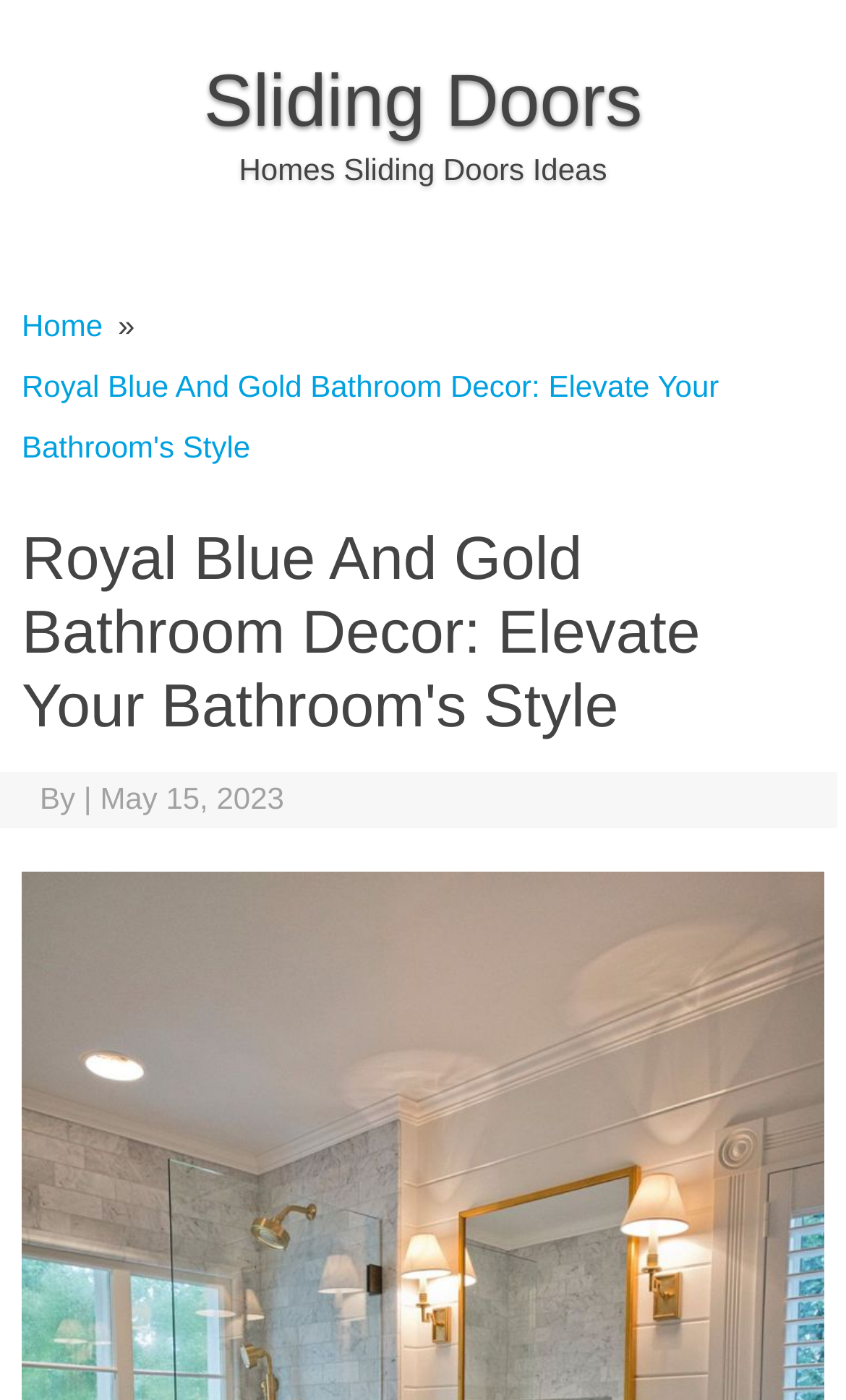Determine the bounding box of the UI element mentioned here: "Home". The coordinates must be in the format [left, top, right, bottom] with values ranging from 0 to 1.

[0.026, 0.22, 0.121, 0.245]